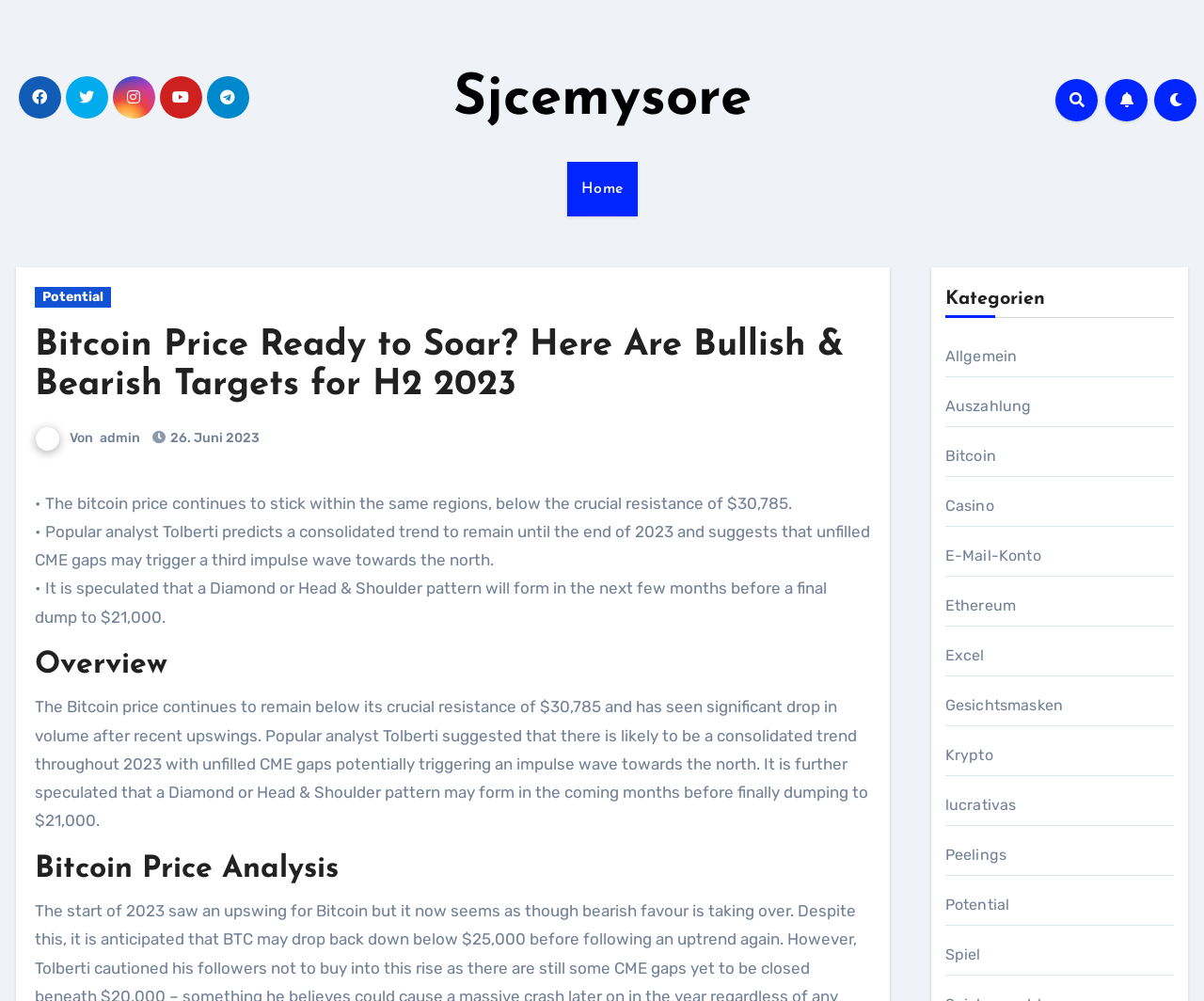What is the author of the article?
Based on the screenshot, provide a one-word or short-phrase response.

admin